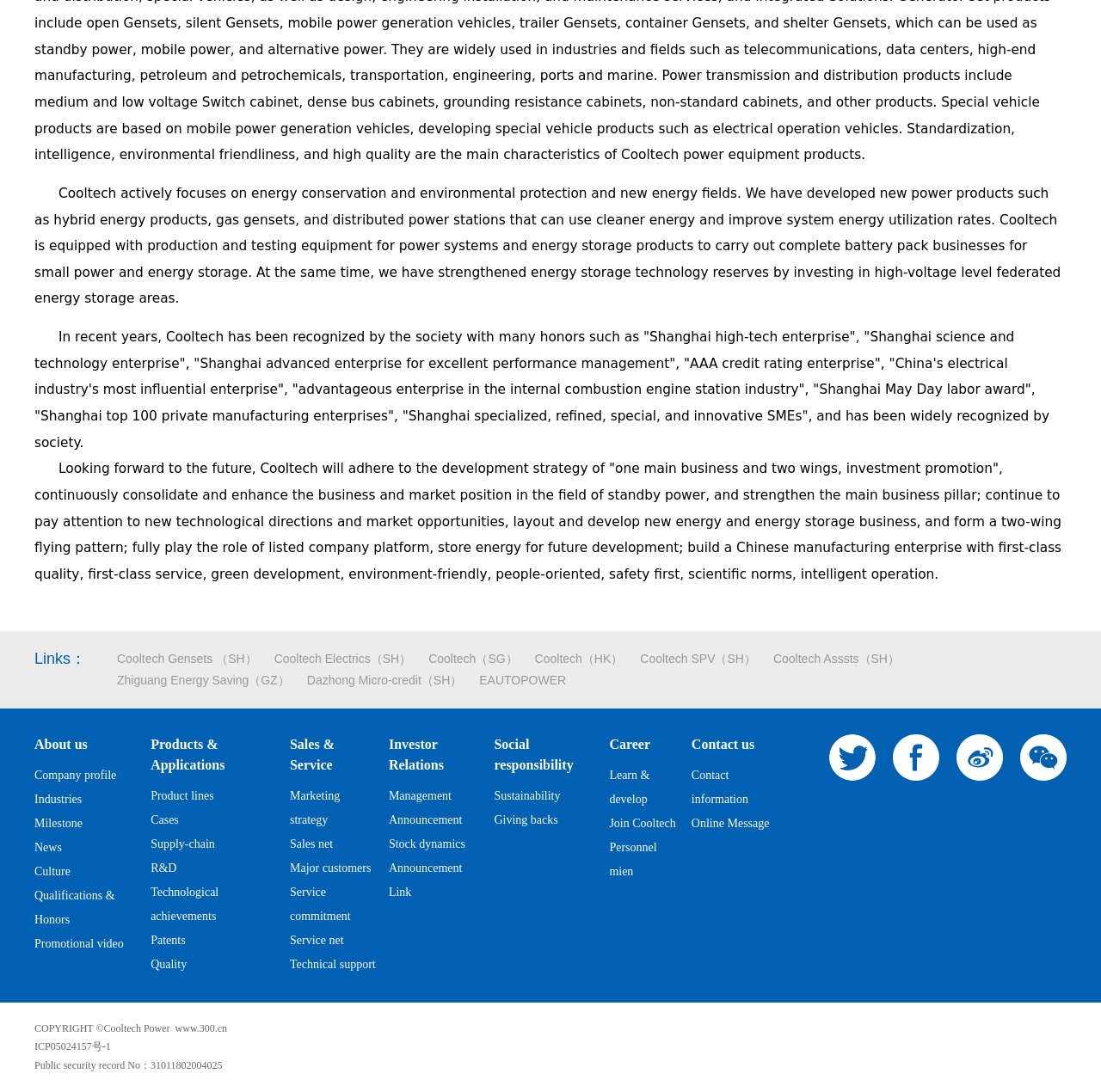Use a single word or phrase to answer this question: 
What is the name of the company mentioned in the copyright information?

Cooltech Power